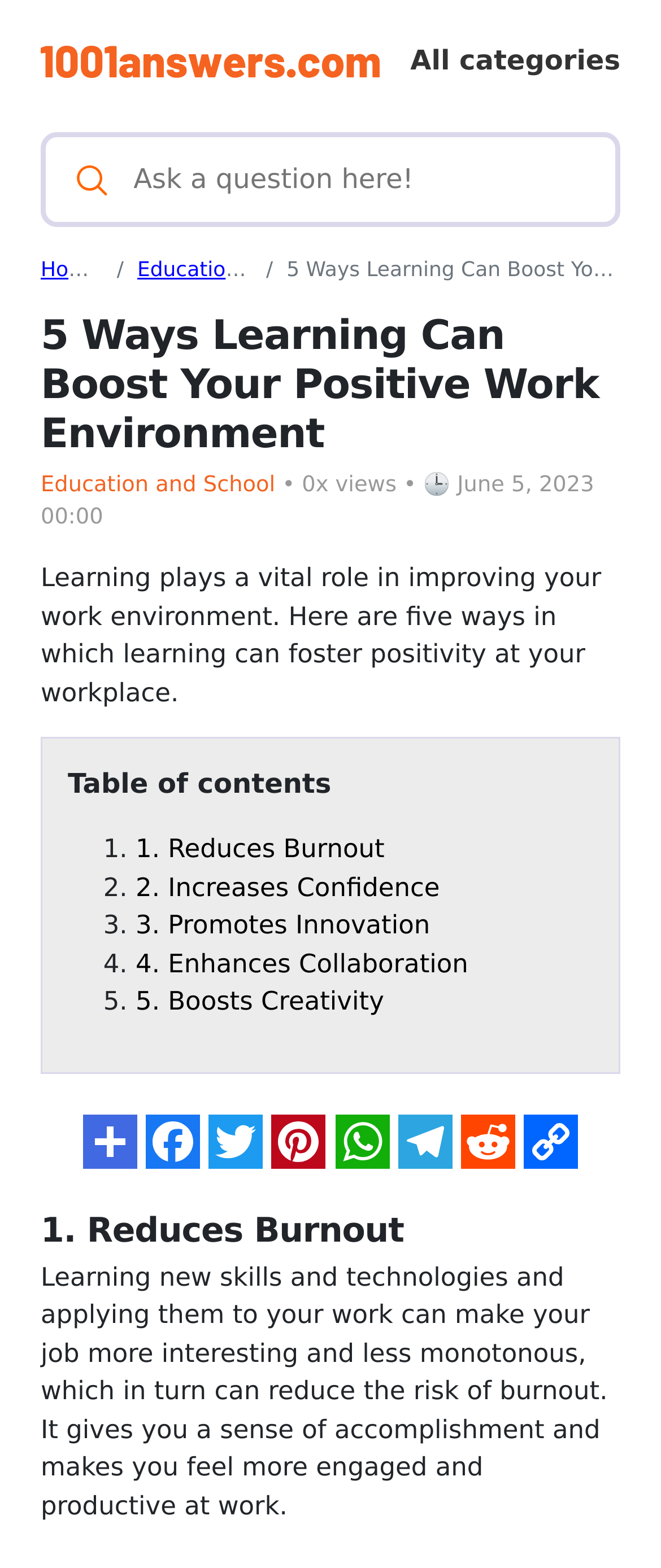Generate a thorough caption detailing the webpage content.

This webpage is about the importance of learning in the workplace, specifically highlighting five ways it can foster positivity. At the top left corner, there is a logo of 1001answers.com, and next to it, a link to "All categories". Below the logo, there is a search bar with a prompt "Ask a question here!". 

On the top right side, there is a navigation breadcrumb with links to the homepage and the "Education and School" category. The main title of the webpage, "5 Ways Learning Can Boost Your Positive Work Environment", is prominently displayed below the navigation breadcrumb.

Under the title, there is a brief summary of the article, which states that learning plays a vital role in improving the work environment and lists the five ways it can foster positivity. Below the summary, there is a table of contents with links to each of the five points.

The five points are listed in a numbered format, with each point having a brief description. The points are: "1. Reduces Burnout", "2. Increases Confidence", "3. Promotes Innovation", "4. Enhances Collaboration", and "5. Boosts Creativity". Each point has a corresponding link to a more detailed explanation.

Below the list of points, there are several small images arranged horizontally, likely representing related articles or topics. The first detailed explanation, "1. Reduces Burnout", is displayed below the images, with a heading and a paragraph of text that explains how learning new skills can reduce the risk of burnout.